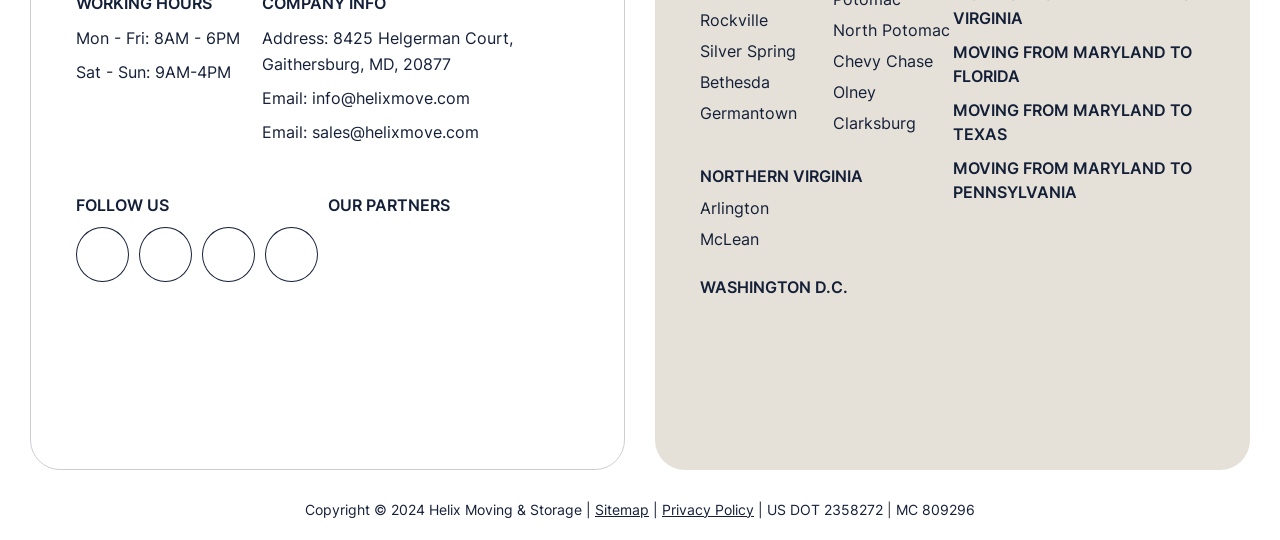Provide the bounding box coordinates for the UI element that is described as: "alt="am pm automotive"".

[0.256, 0.548, 0.343, 0.626]